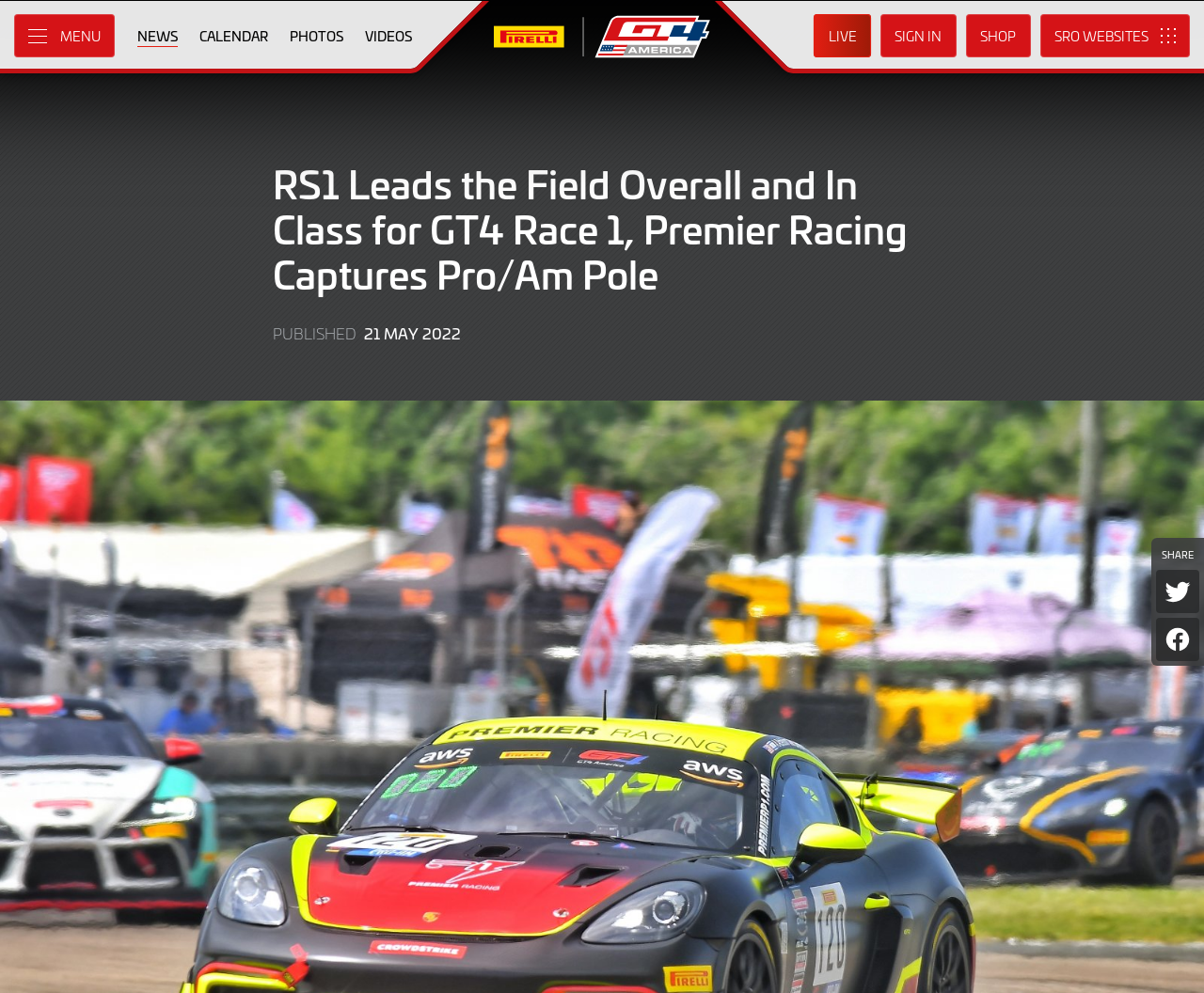Extract the bounding box coordinates of the UI element described by: "News". The coordinates should include four float numbers ranging from 0 to 1, e.g., [left, top, right, bottom].

[0.107, 0.014, 0.155, 0.058]